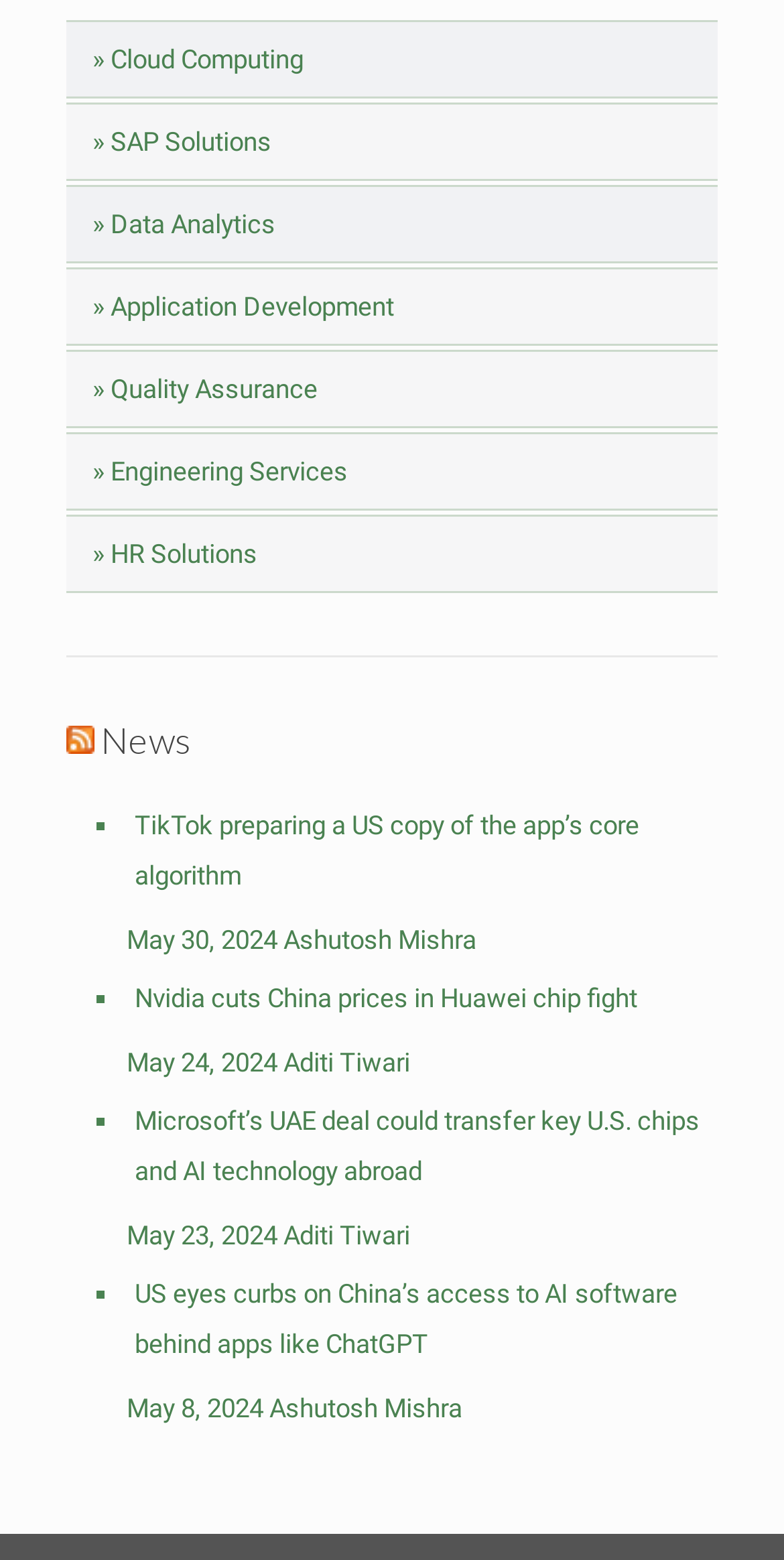Pinpoint the bounding box coordinates of the area that should be clicked to complete the following instruction: "contact Jesuit High School". The coordinates must be given as four float numbers between 0 and 1, i.e., [left, top, right, bottom].

None